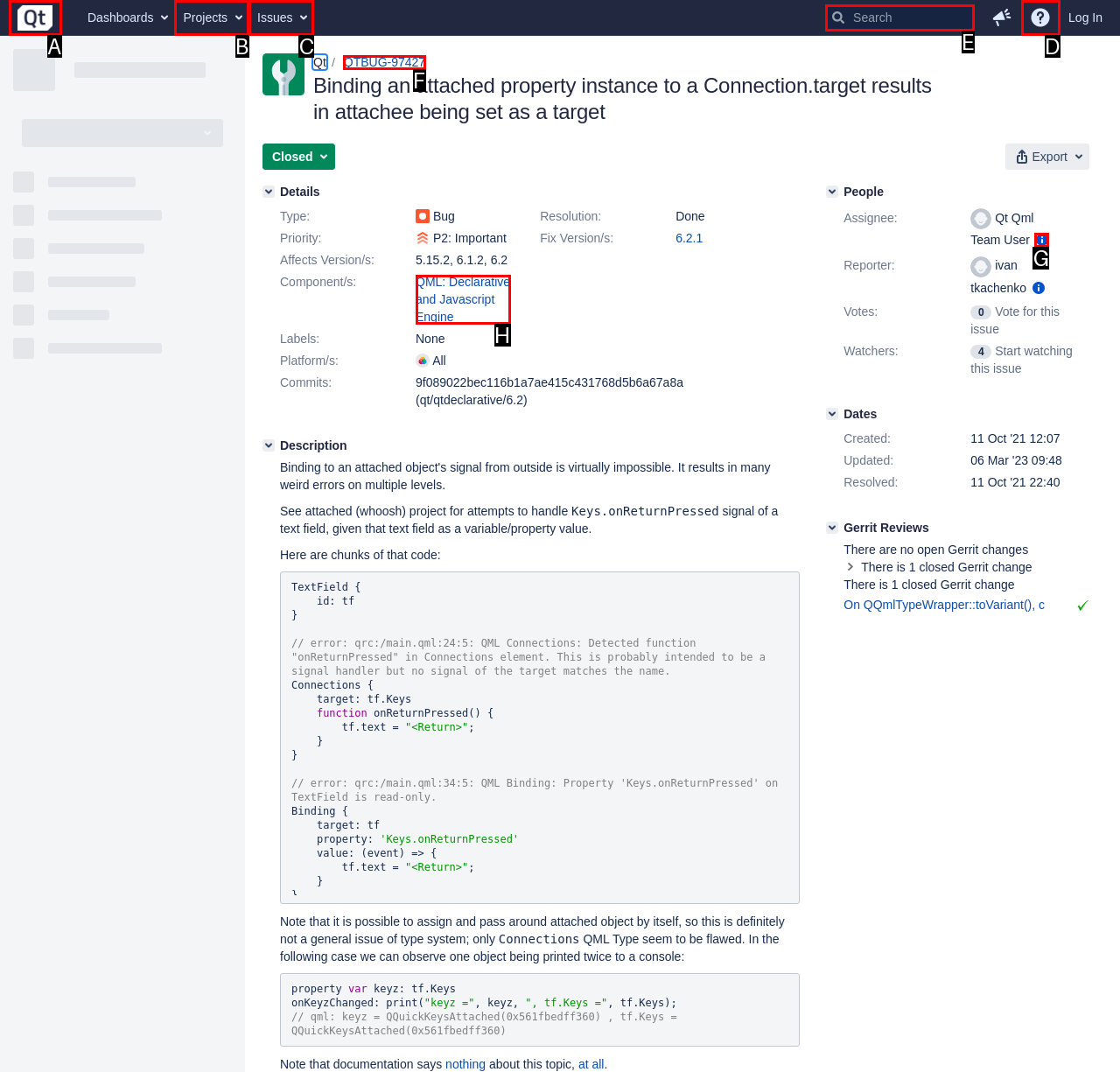What letter corresponds to the UI element to complete this task: Go to home page
Answer directly with the letter.

A